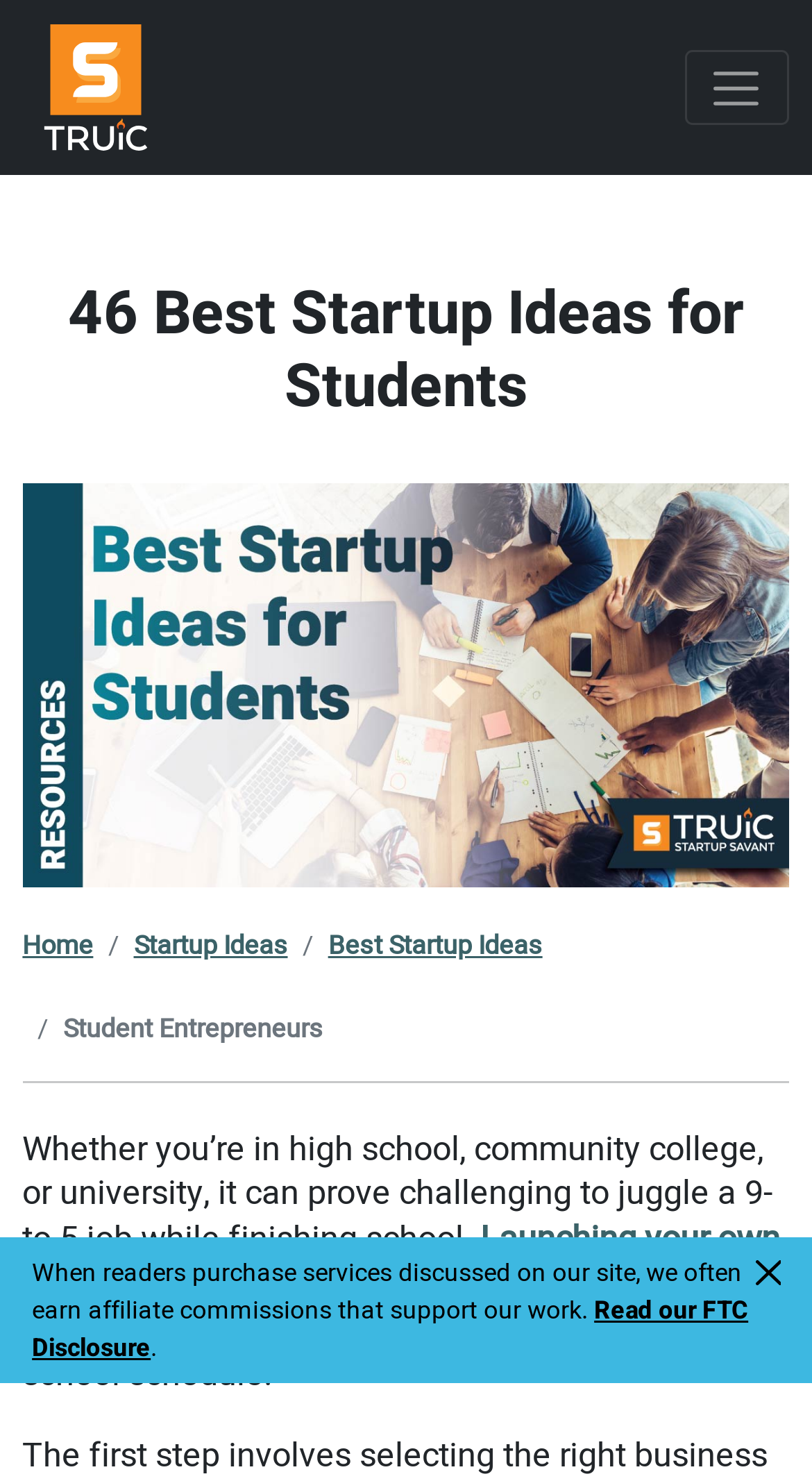Could you determine the bounding box coordinates of the clickable element to complete the instruction: "Close the alert"? Provide the coordinates as four float numbers between 0 and 1, i.e., [left, top, right, bottom].

[0.931, 0.846, 0.961, 0.872]